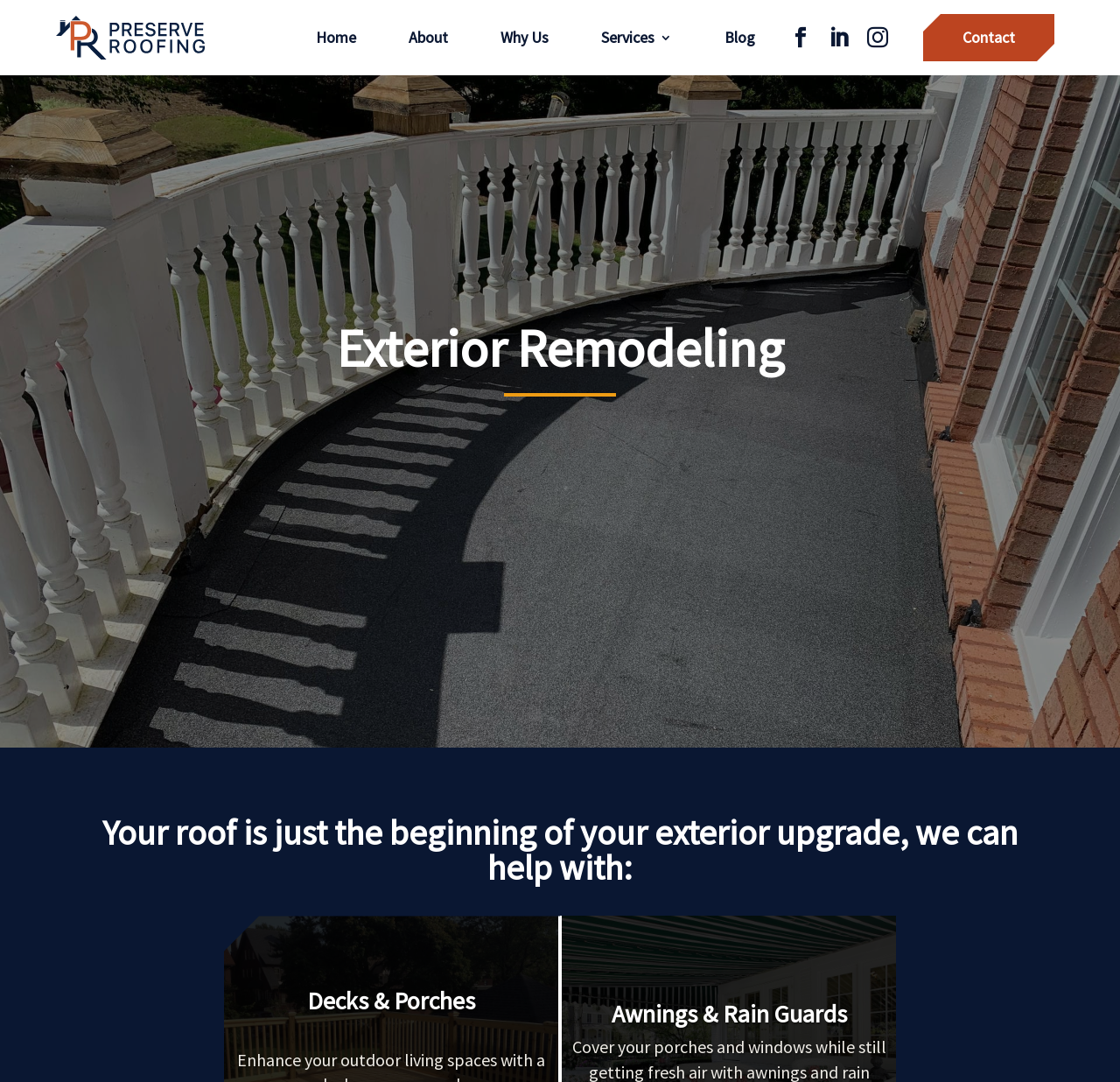With reference to the image, please provide a detailed answer to the following question: What is the focus of the exterior remodeling?

The webpage's title is 'Exterior Remodeling - Preserve Roofing', indicating that the focus of the exterior remodeling is on the roof.